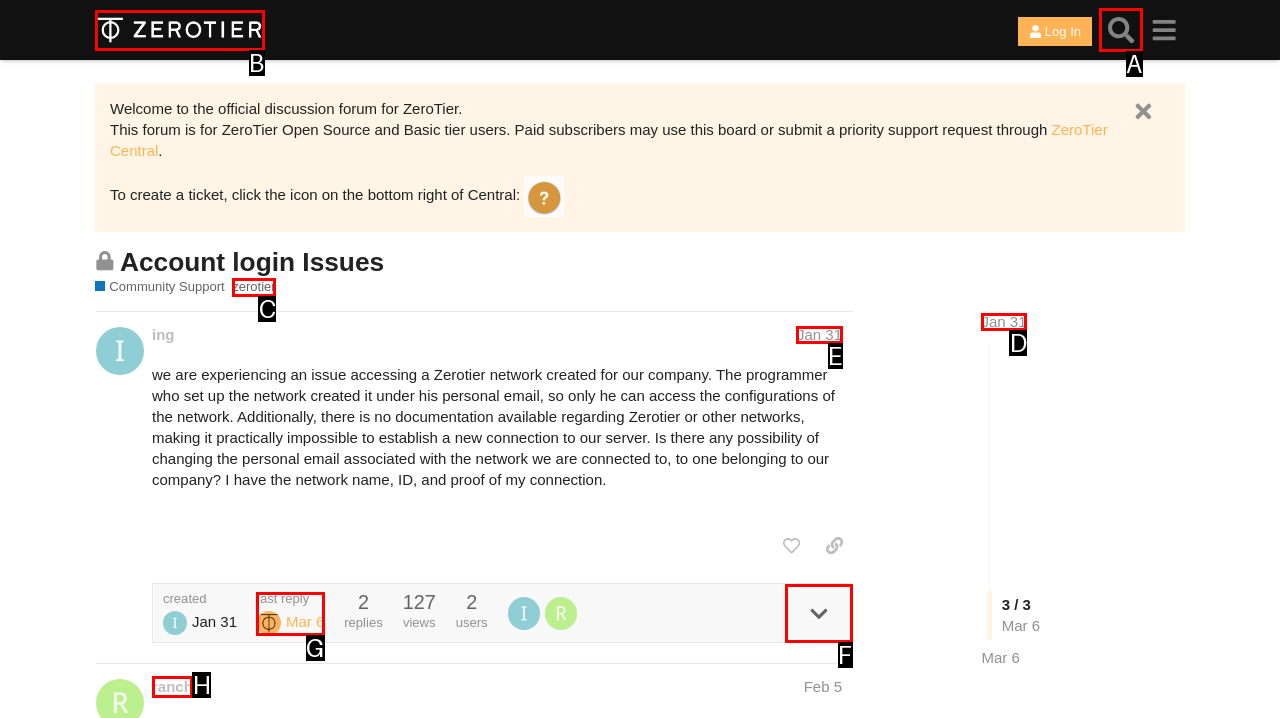Assess the description: alt="ZeroTier Discussions" and select the option that matches. Provide the letter of the chosen option directly from the given choices.

B